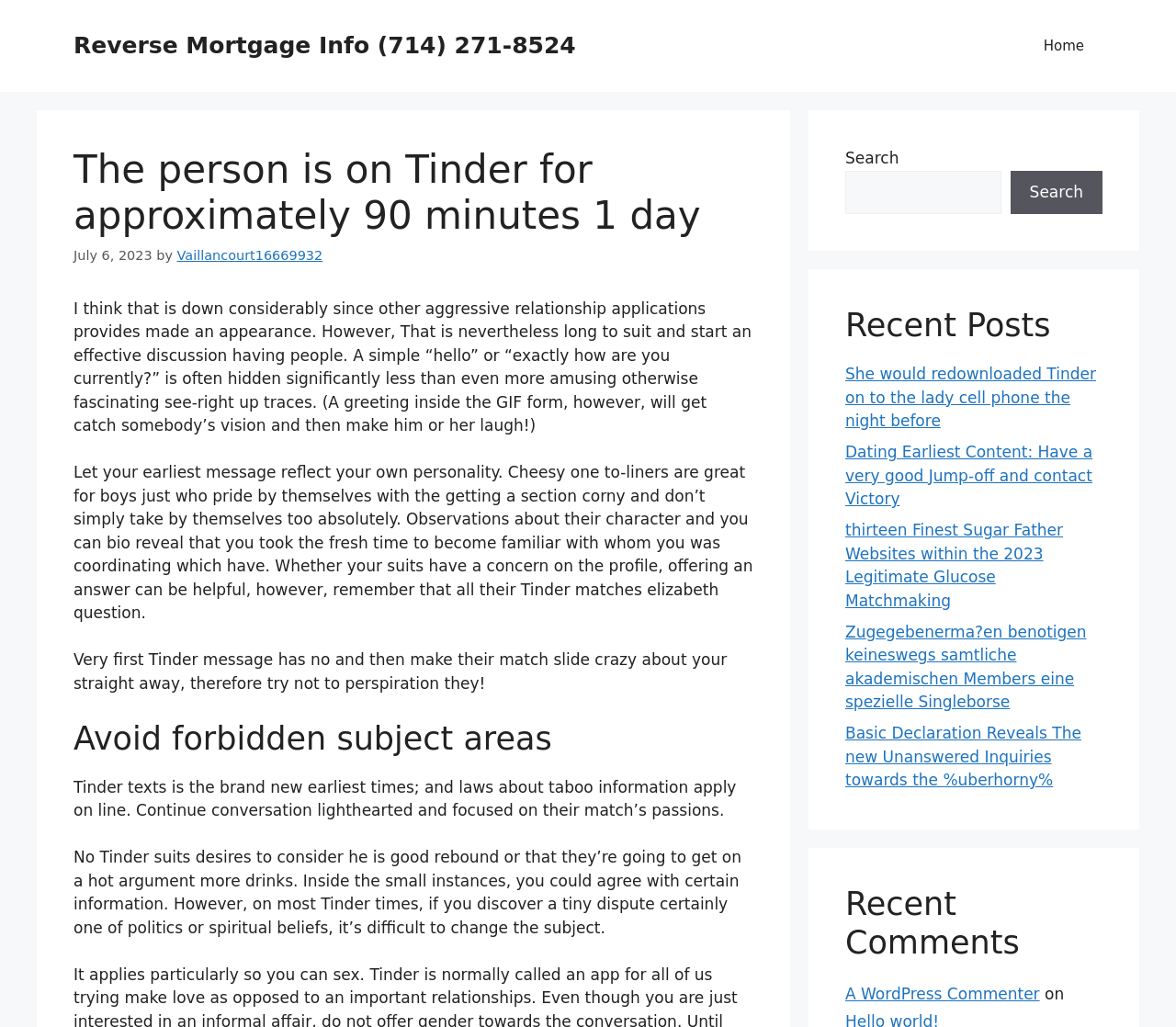Determine the bounding box coordinates of the element that should be clicked to execute the following command: "Click the 'Reverse Mortgage Info (714) 271-8524' link".

[0.062, 0.031, 0.49, 0.057]